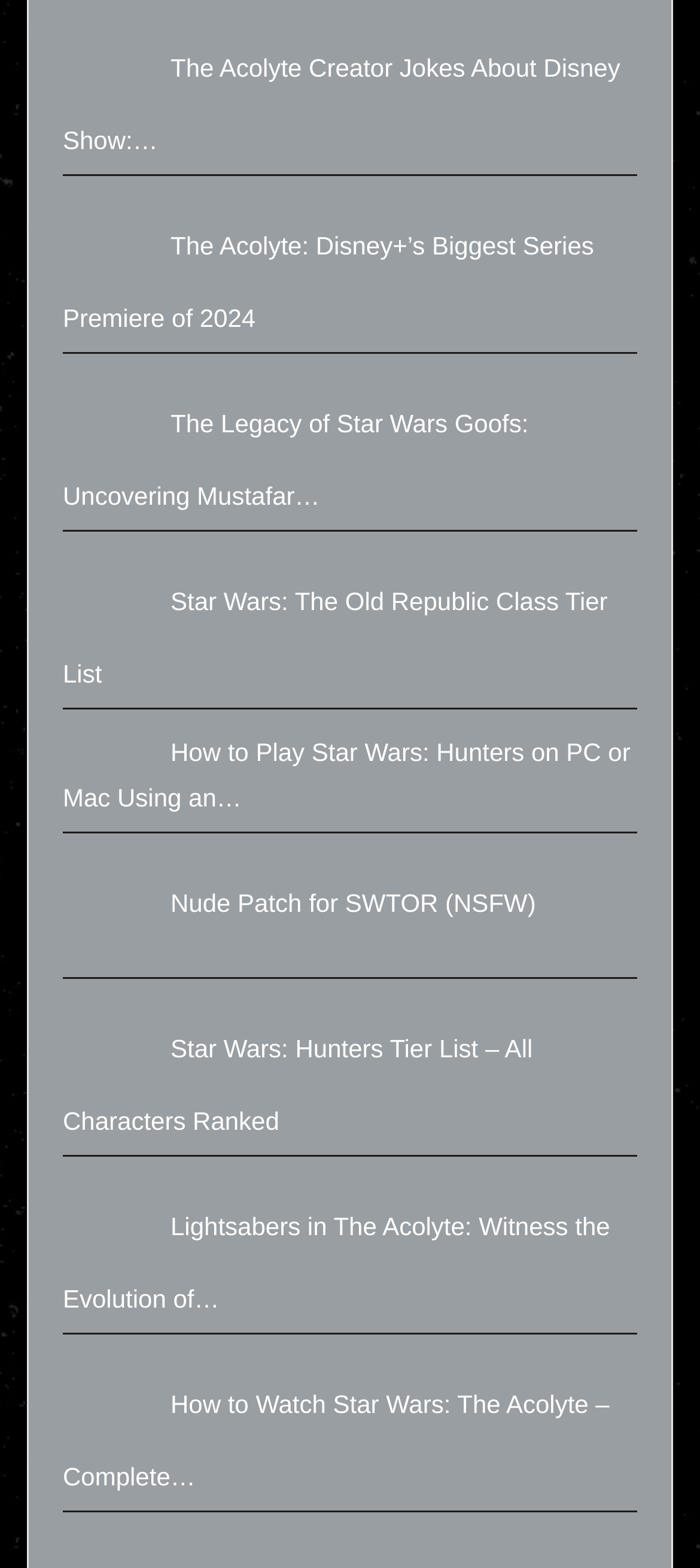Identify the bounding box coordinates for the element that needs to be clicked to fulfill this instruction: "Discover everything about Star Wars: Hunters". Provide the coordinates in the format of four float numbers between 0 and 1: [left, top, right, bottom].

[0.09, 0.47, 0.244, 0.489]